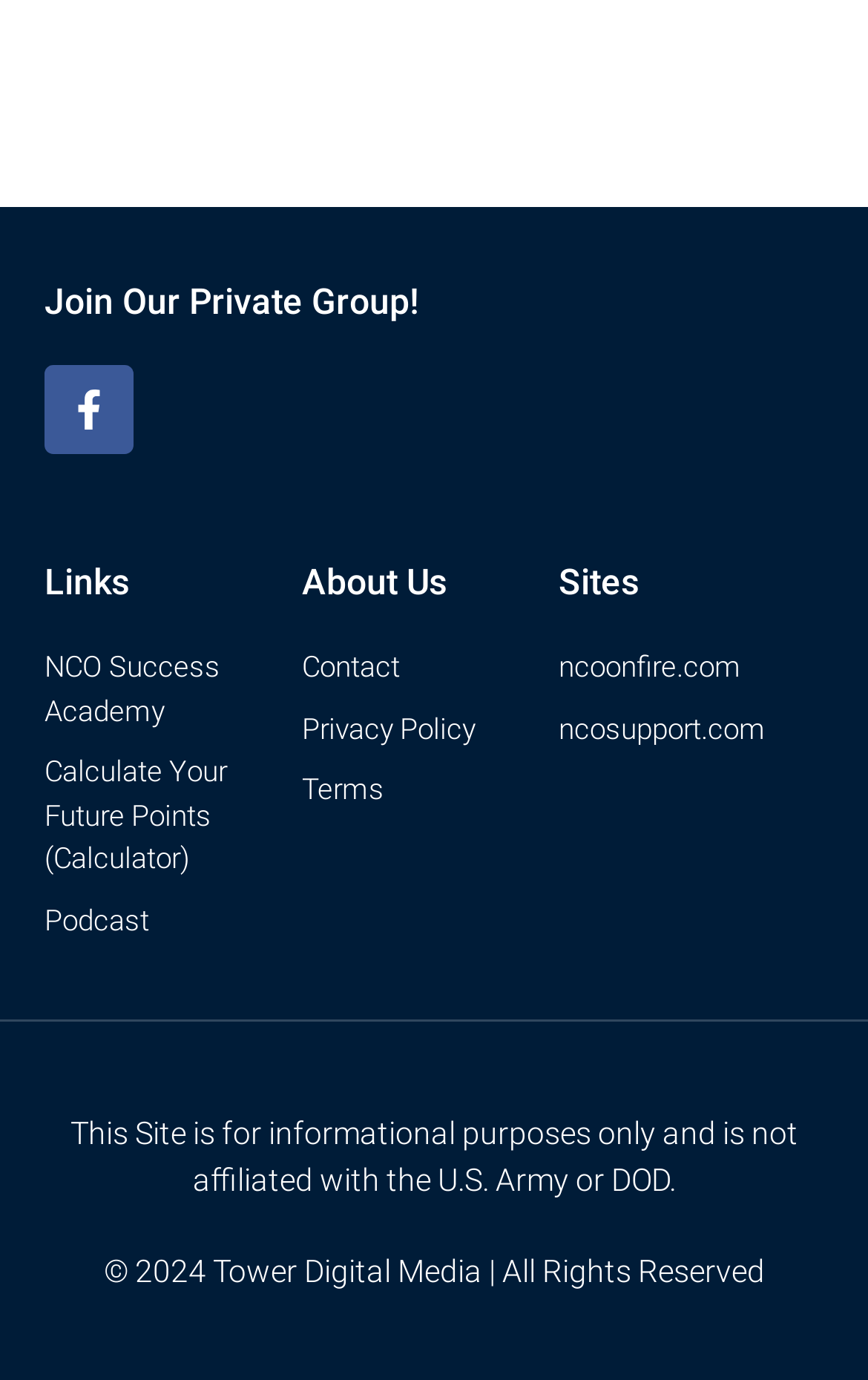How many sites are listed on the webpage?
From the screenshot, supply a one-word or short-phrase answer.

2